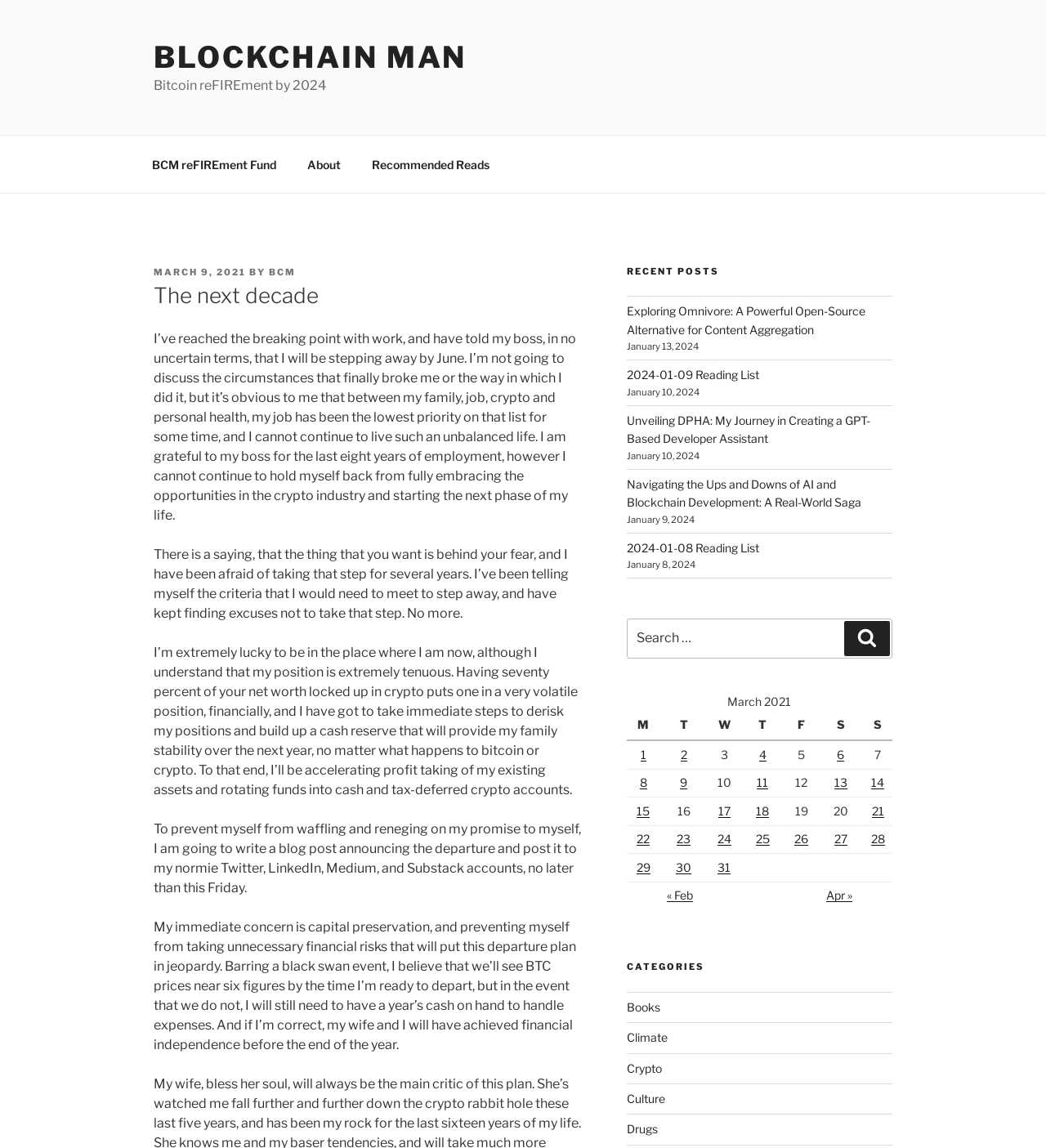Please predict the bounding box coordinates (top-left x, top-left y, bottom-right x, bottom-right y) for the UI element in the screenshot that fits the description: Crypto

[0.599, 0.924, 0.632, 0.936]